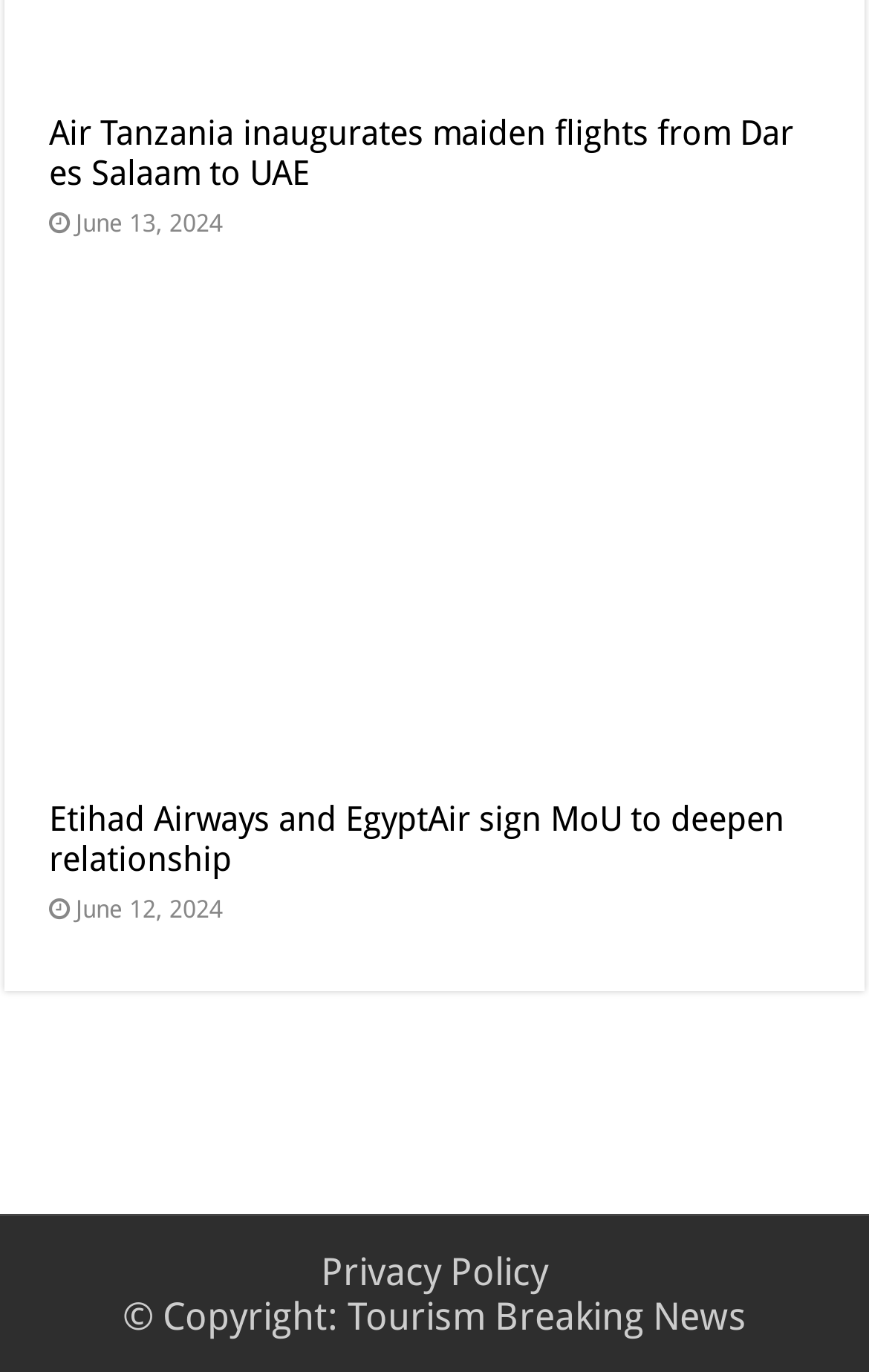Calculate the bounding box coordinates of the UI element given the description: "Privacy Policy".

[0.369, 0.91, 0.631, 0.942]